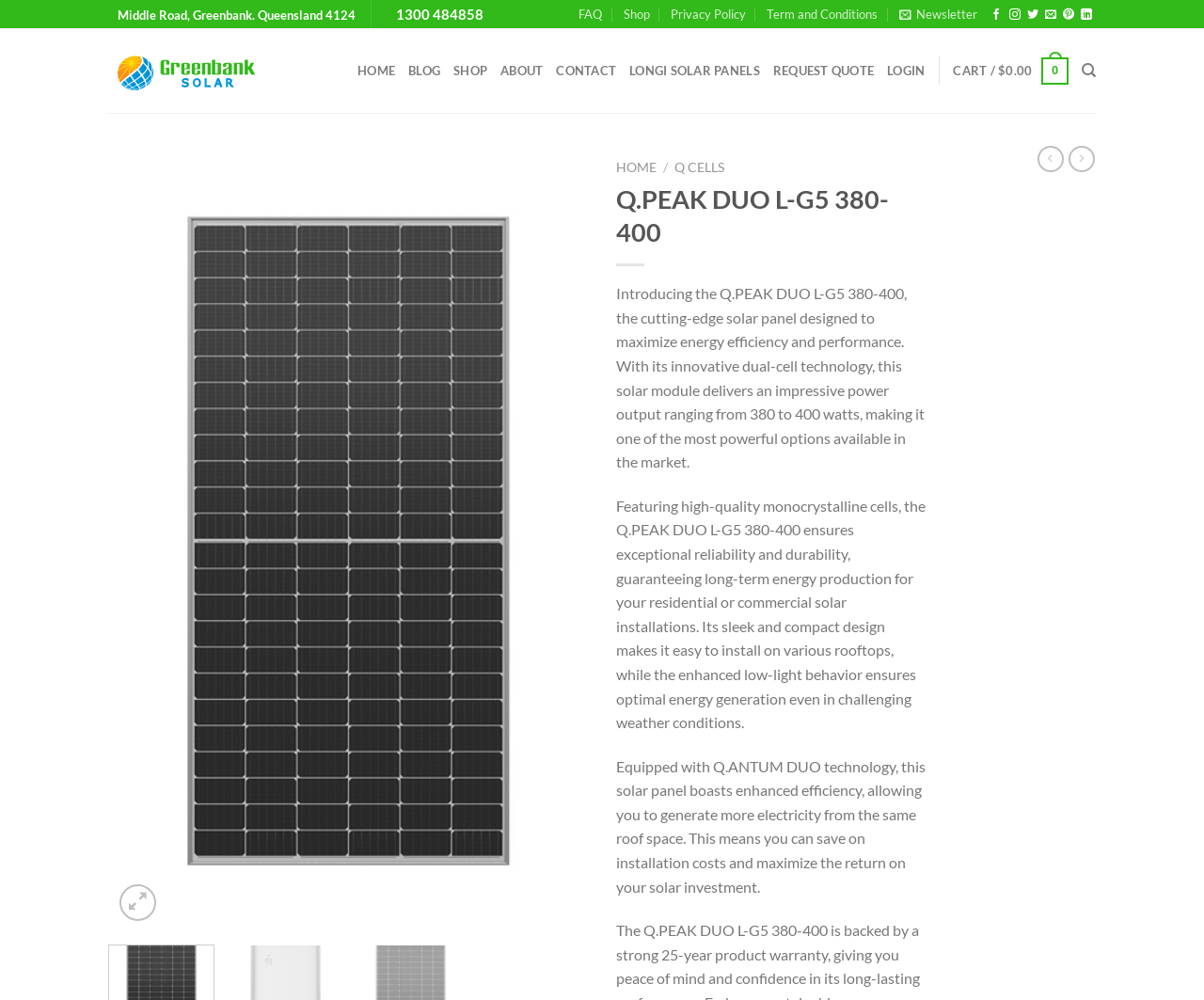Please specify the bounding box coordinates of the clickable section necessary to execute the following command: "View the Q.PEAK DUO L-G5 380-400 product page".

[0.09, 0.529, 0.488, 0.547]